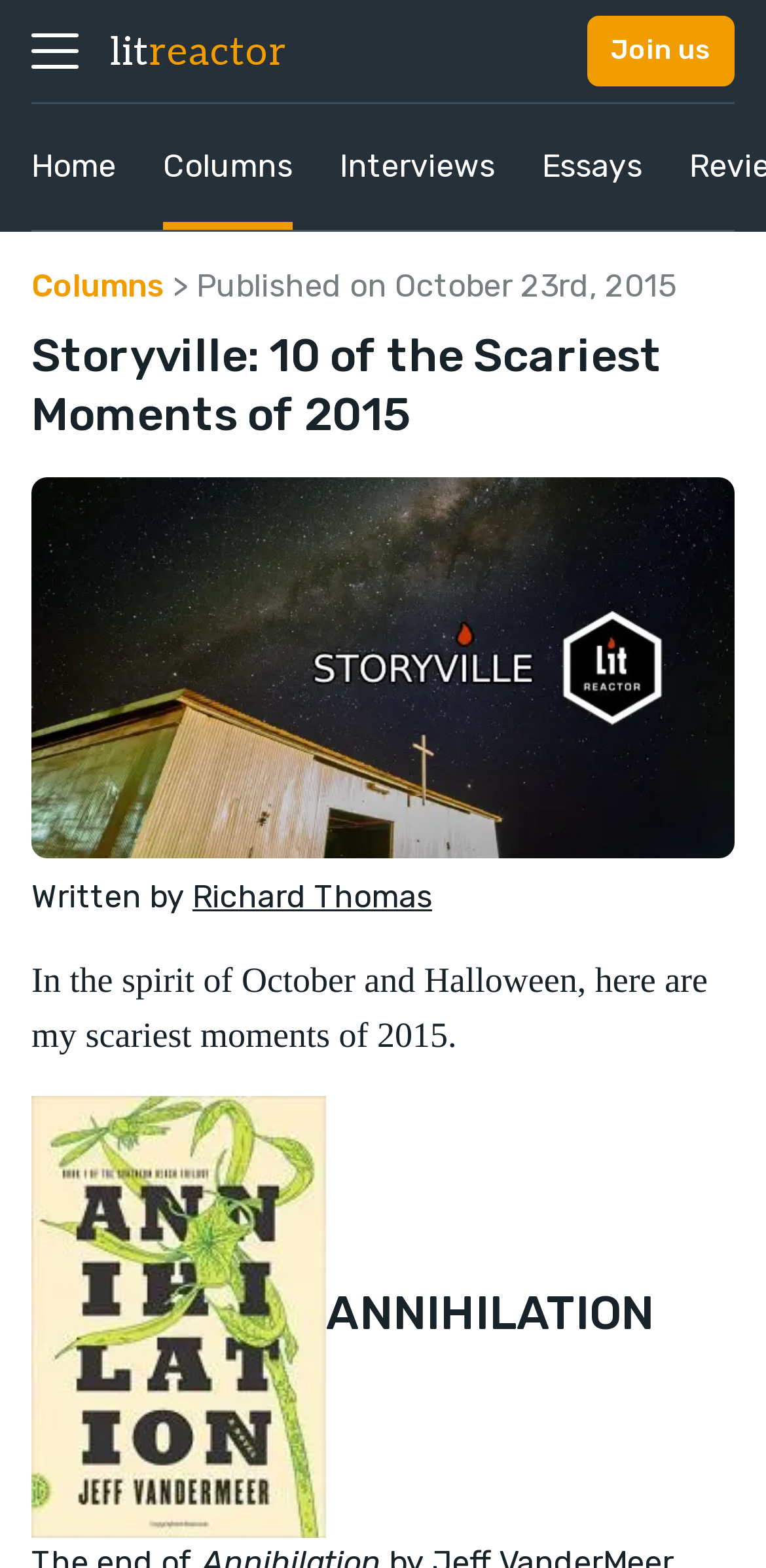Please answer the following query using a single word or phrase: 
What is the name of the author of the article?

Richard Thomas